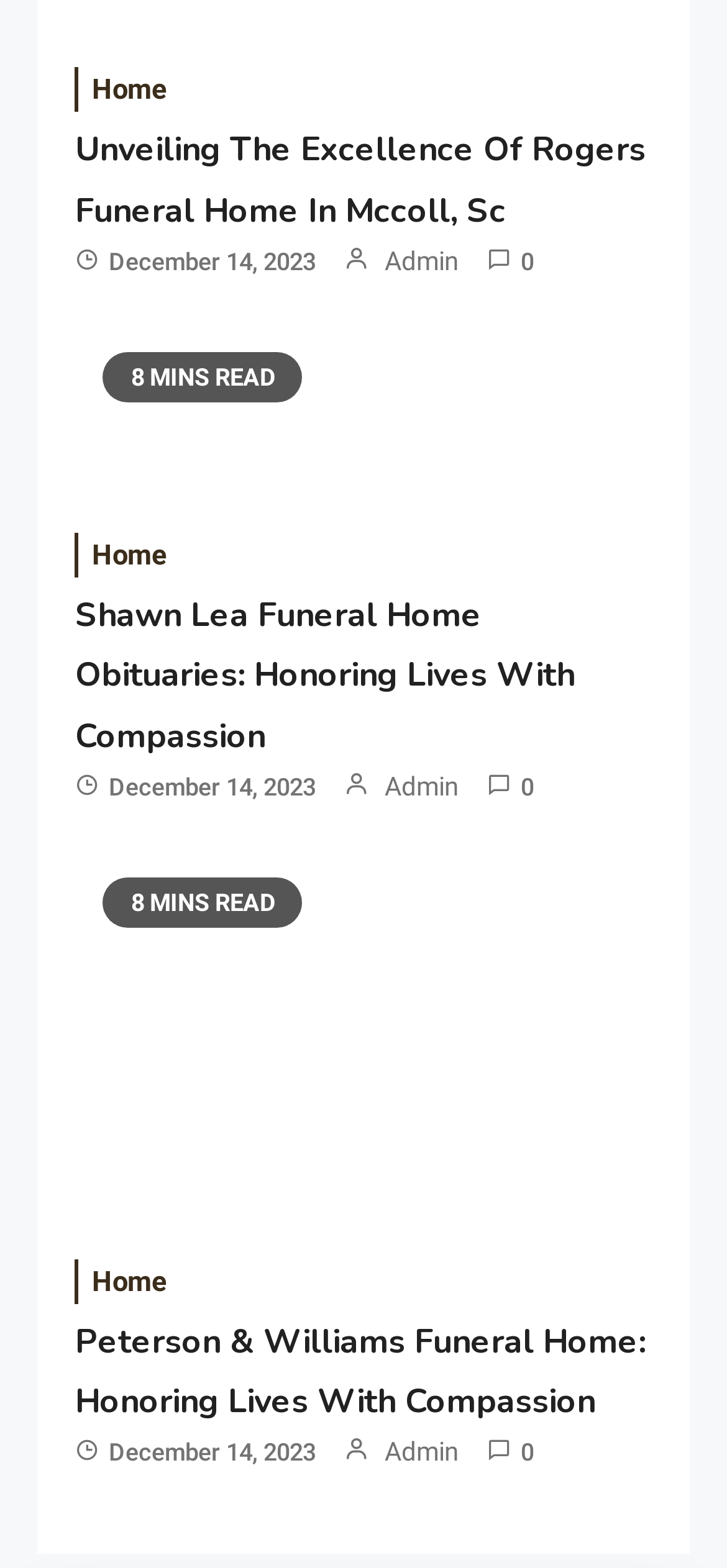Answer the question below with a single word or a brief phrase: 
How many articles are on this webpage?

2